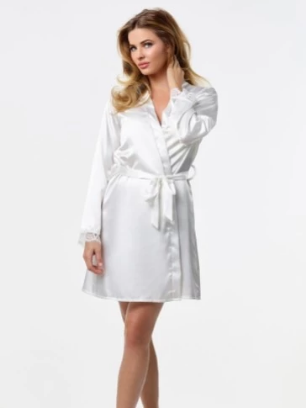Generate an elaborate caption for the given image.

A stylish woman models a luxurious white satin robe, showcasing its elegant and soft texture. The robe, cinched at the waist with a matching belt, features a classic collar and long sleeves, emphasizing a refined and sophisticated look. Her hair cascades in soft waves, complementing the graceful silhouette of the garment. The simplicity of the design highlights the robe’s versatility, making it an ideal choice for both lounging at home and for special occasions. The backdrop is neutral, allowing the robe's delicate sheen and the model's poise to take center stage, capturing a sense of timeless elegance.